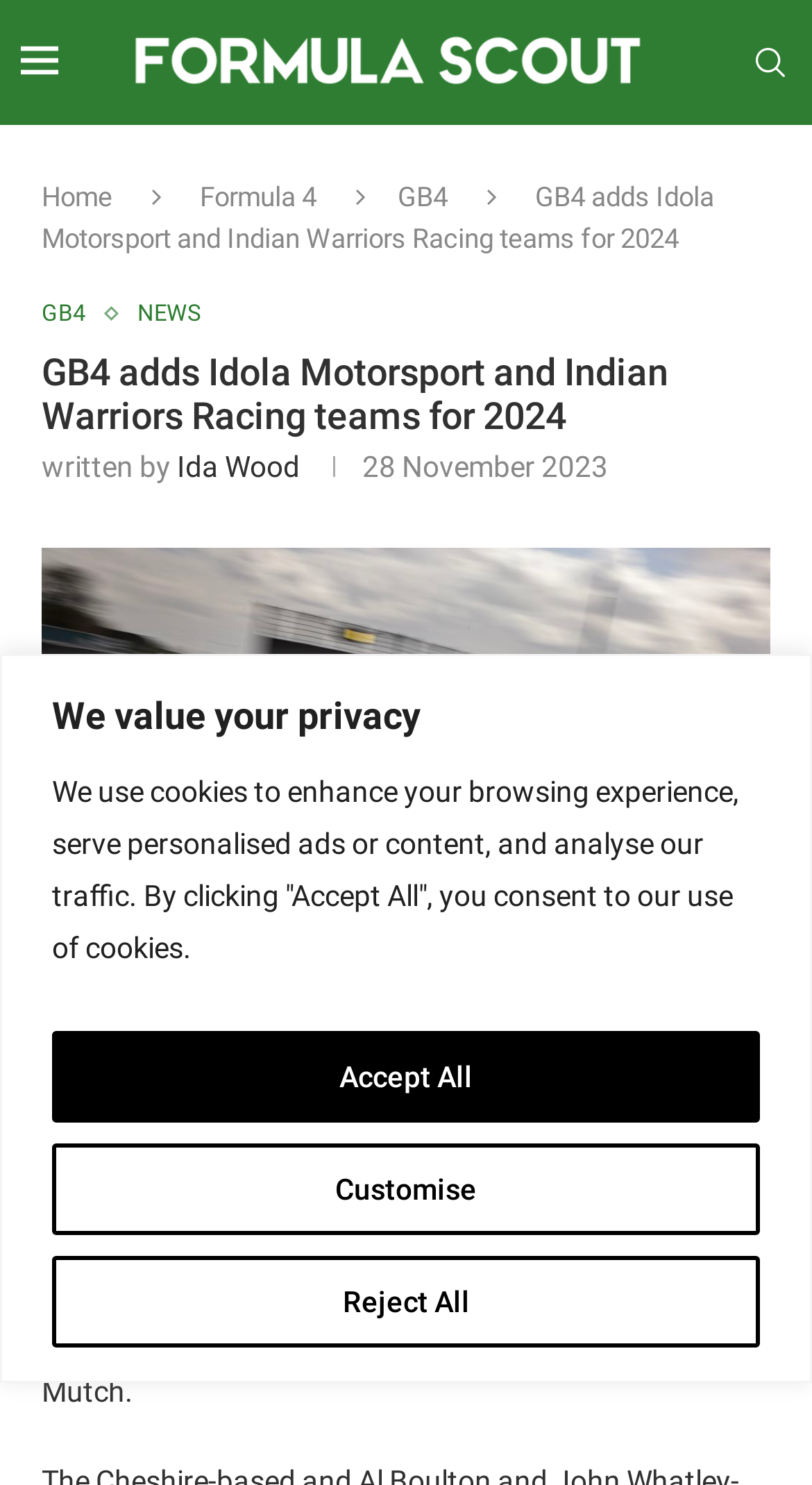Kindly determine the bounding box coordinates for the area that needs to be clicked to execute this instruction: "search for something".

[0.923, 0.001, 0.974, 0.083]